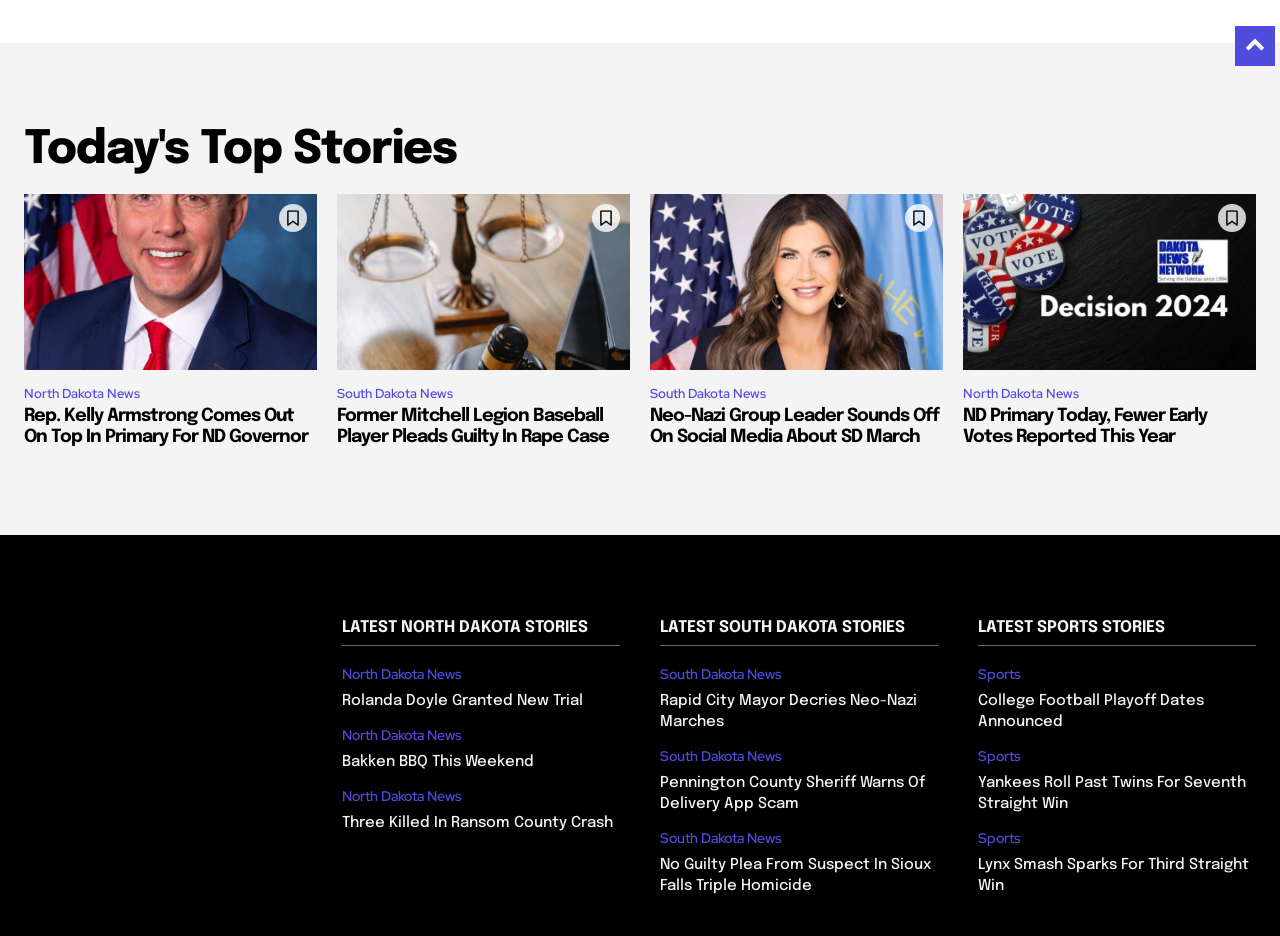Locate the bounding box of the UI element with the following description: "Sports".

[0.764, 0.887, 0.798, 0.905]